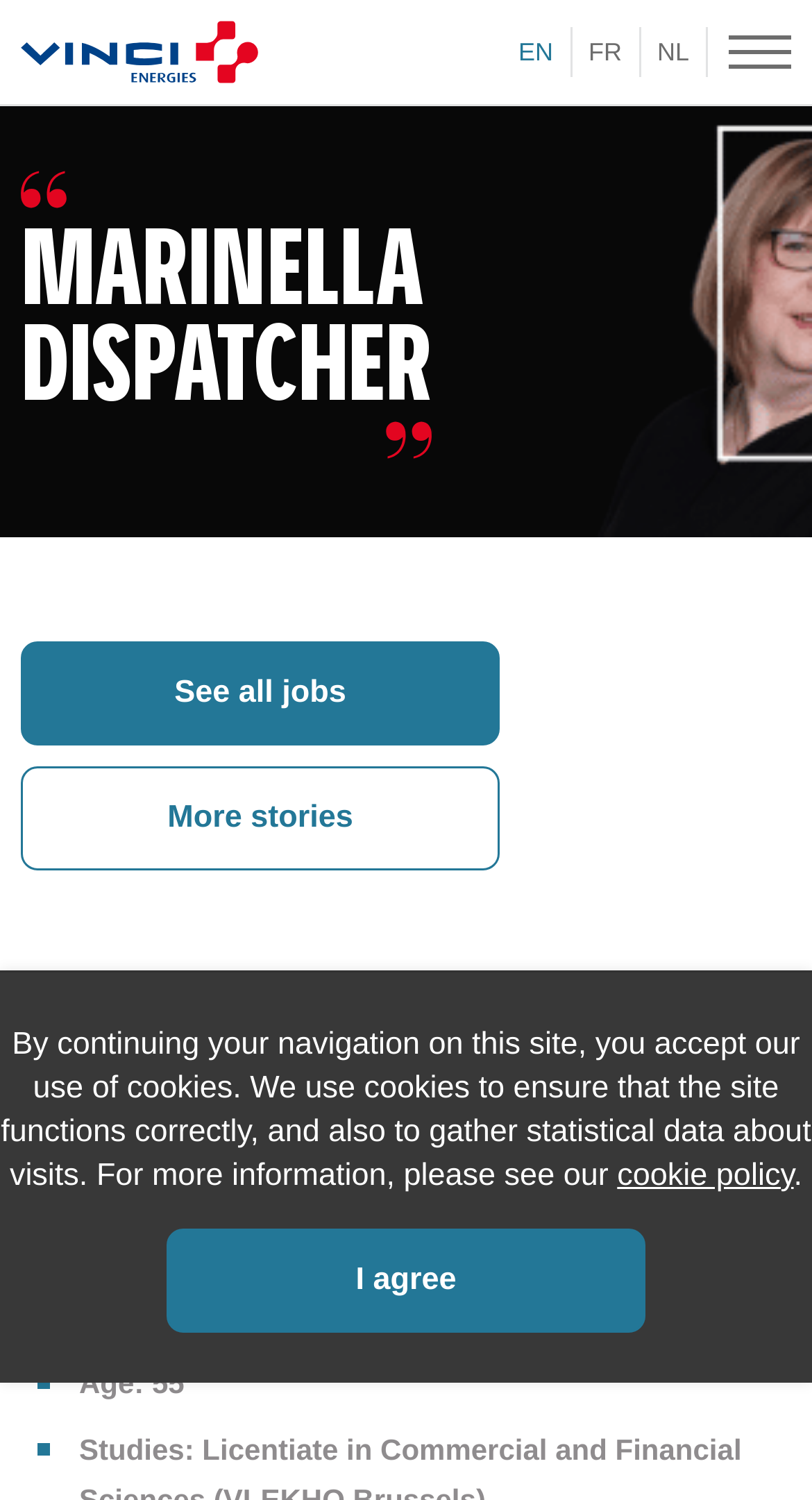Please find the bounding box coordinates of the element that must be clicked to perform the given instruction: "Visit VINCI Energies website". The coordinates should be four float numbers from 0 to 1, i.e., [left, top, right, bottom].

[0.026, 0.014, 0.318, 0.056]